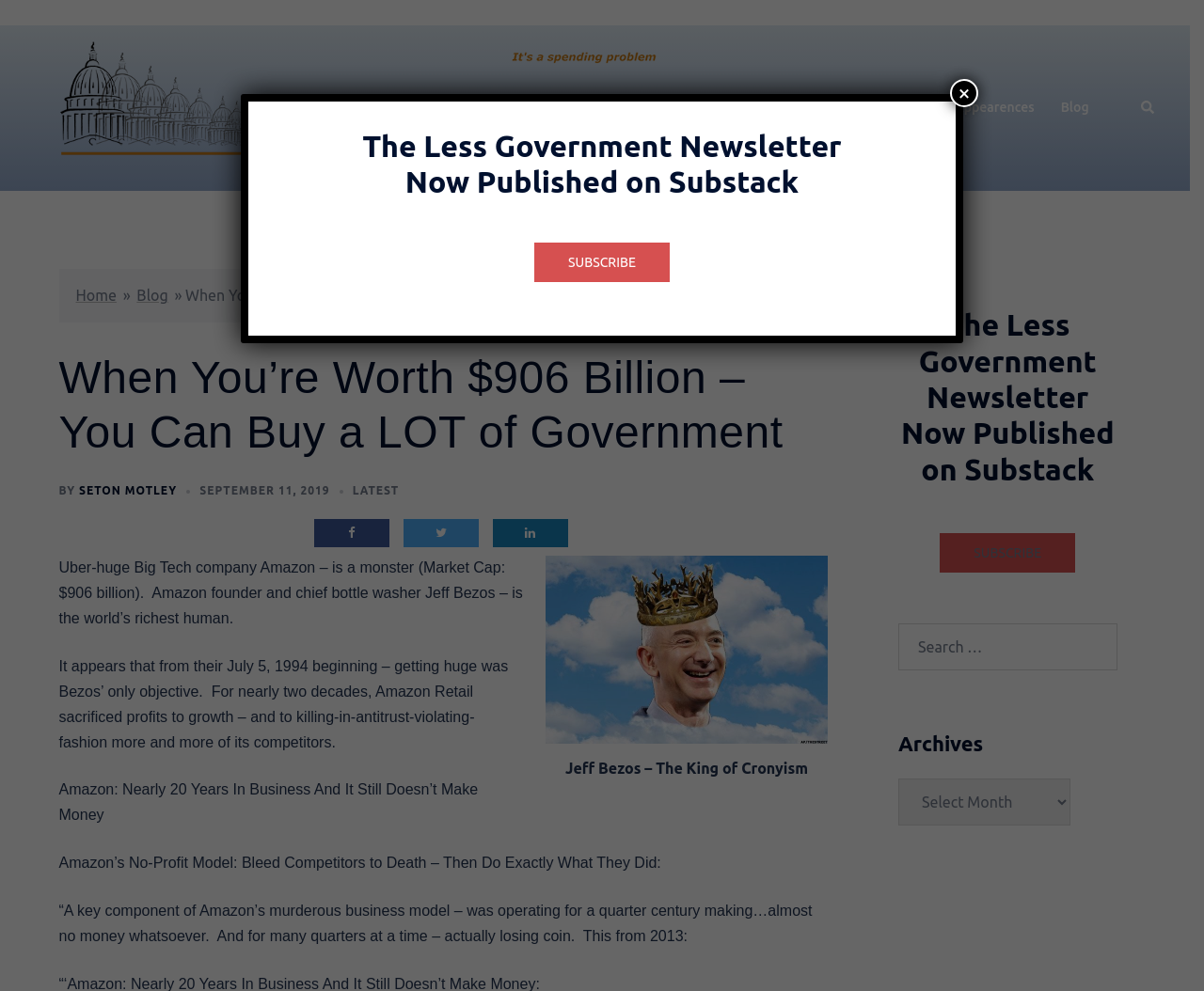Locate the bounding box coordinates of the area where you should click to accomplish the instruction: "Click on 'Less Government'".

[0.049, 0.099, 0.596, 0.116]